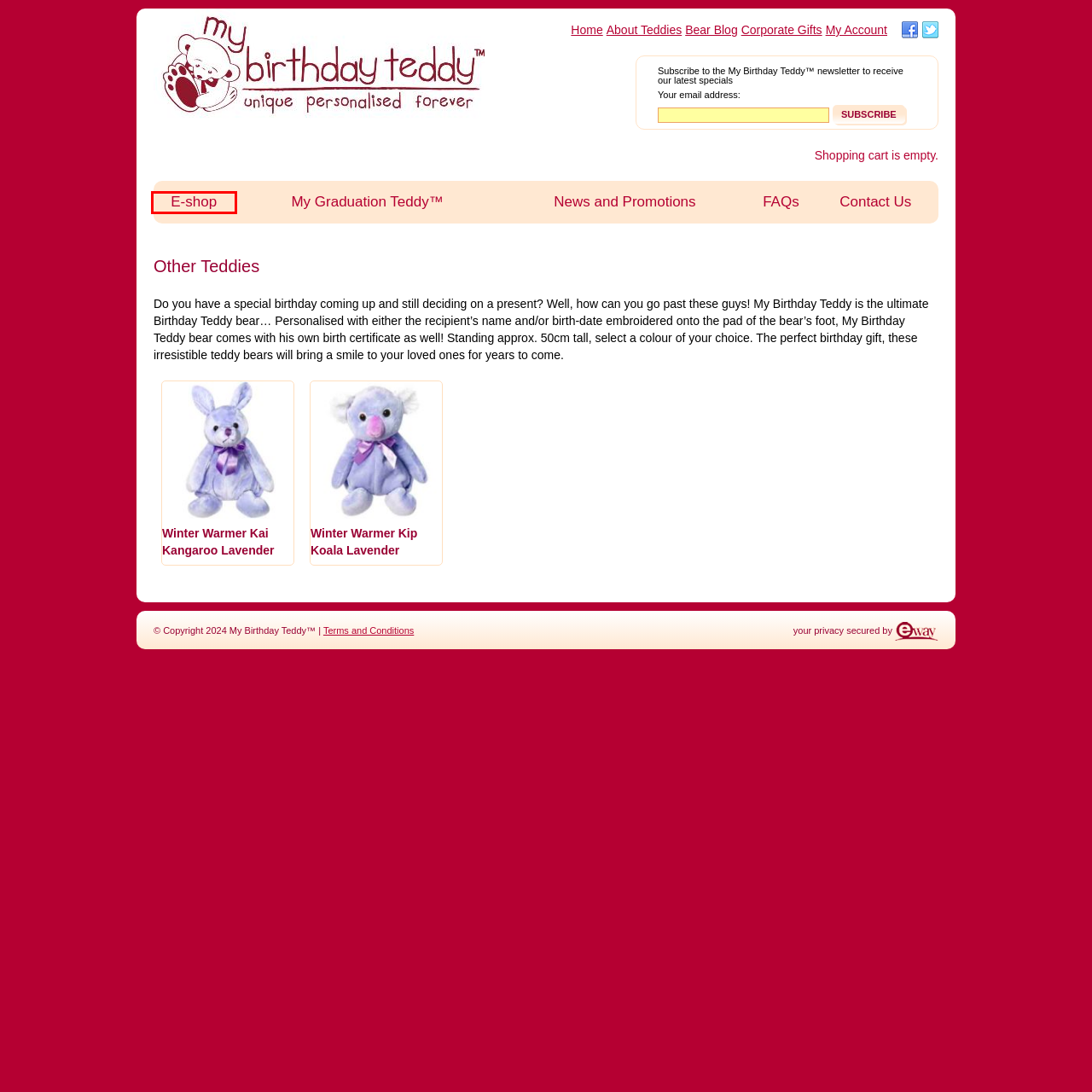Given a screenshot of a webpage with a red bounding box highlighting a UI element, determine which webpage description best matches the new webpage that appears after clicking the highlighted element. Here are the candidates:
A. Order a Teddy | Product categories | My Birthday Teddy™
B. Frequently Asked Questions | My Birthday Teddy™
C. Winter Warmer Kip Koala Lavender | My Birthday Teddy™
D. Winter Warmer Kai Kangaroo Lavender | My Birthday Teddy™
E. MBT Corporate Gifts | My Birthday Teddy™
F. Bear Blog | My Birthday Teddy™
G. My Birthday Teddy™ | Personalised Gifts & Teddy Bears
H. My Account | My Birthday Teddy™

A